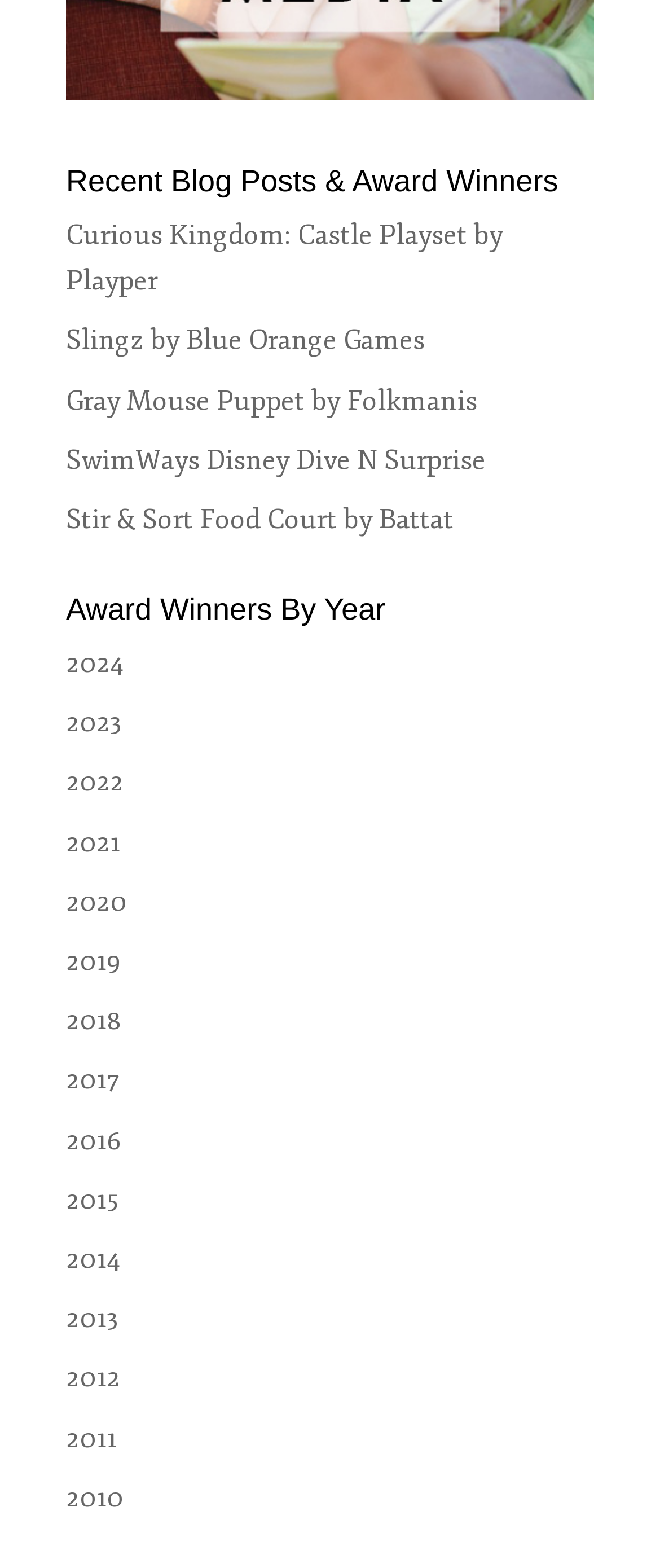Using the information from the screenshot, answer the following question thoroughly:
How many links are there under 'Recent Blog Posts & Award Winners'?

I counted the number of links under the 'Recent Blog Posts & Award Winners' heading, which are 'Curious Kingdom: Castle Playset by Playper', 'Slingz by Blue Orange Games', 'Gray Mouse Puppet by Folkmanis', 'SwimWays Disney Dive N Surprise', 'Stir & Sort Food Court by Battat', and 'books media award winners', to get a total of 6 links.